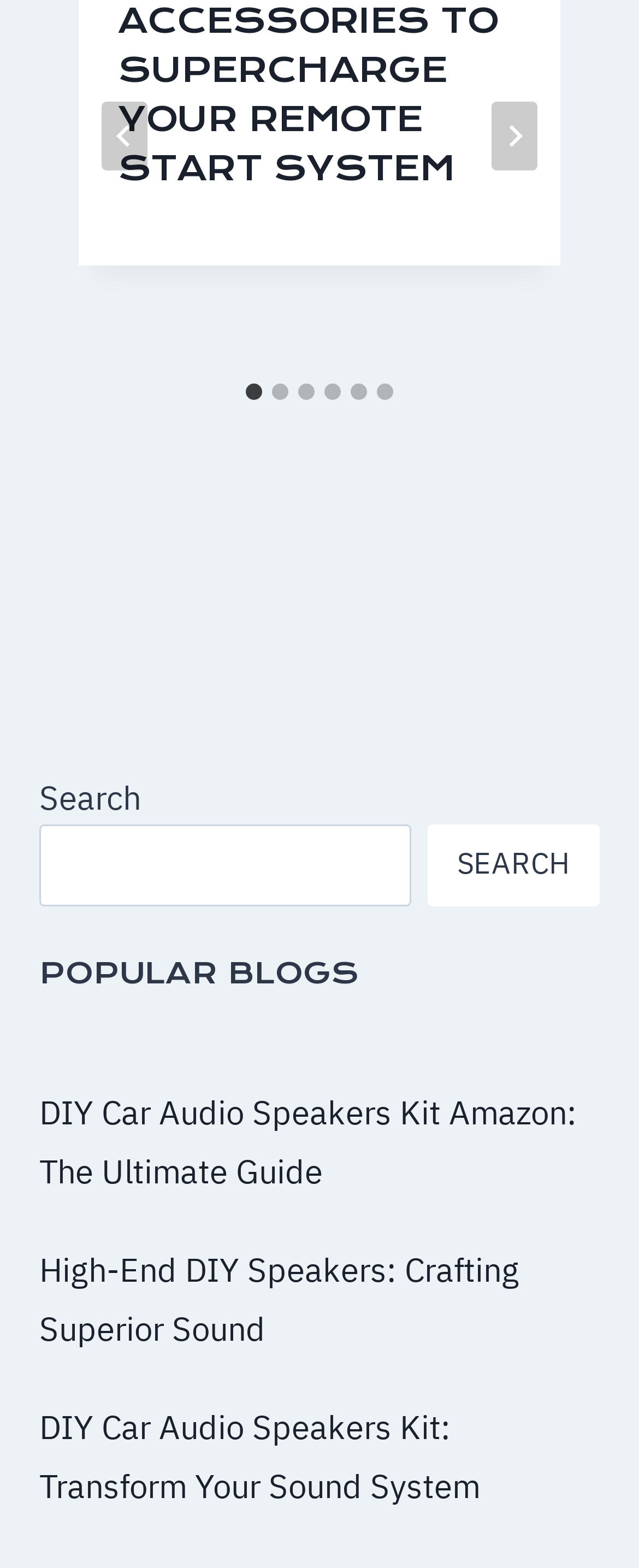Locate the bounding box of the UI element described in the following text: "parent_node: SEARCH name="s"".

[0.062, 0.525, 0.644, 0.578]